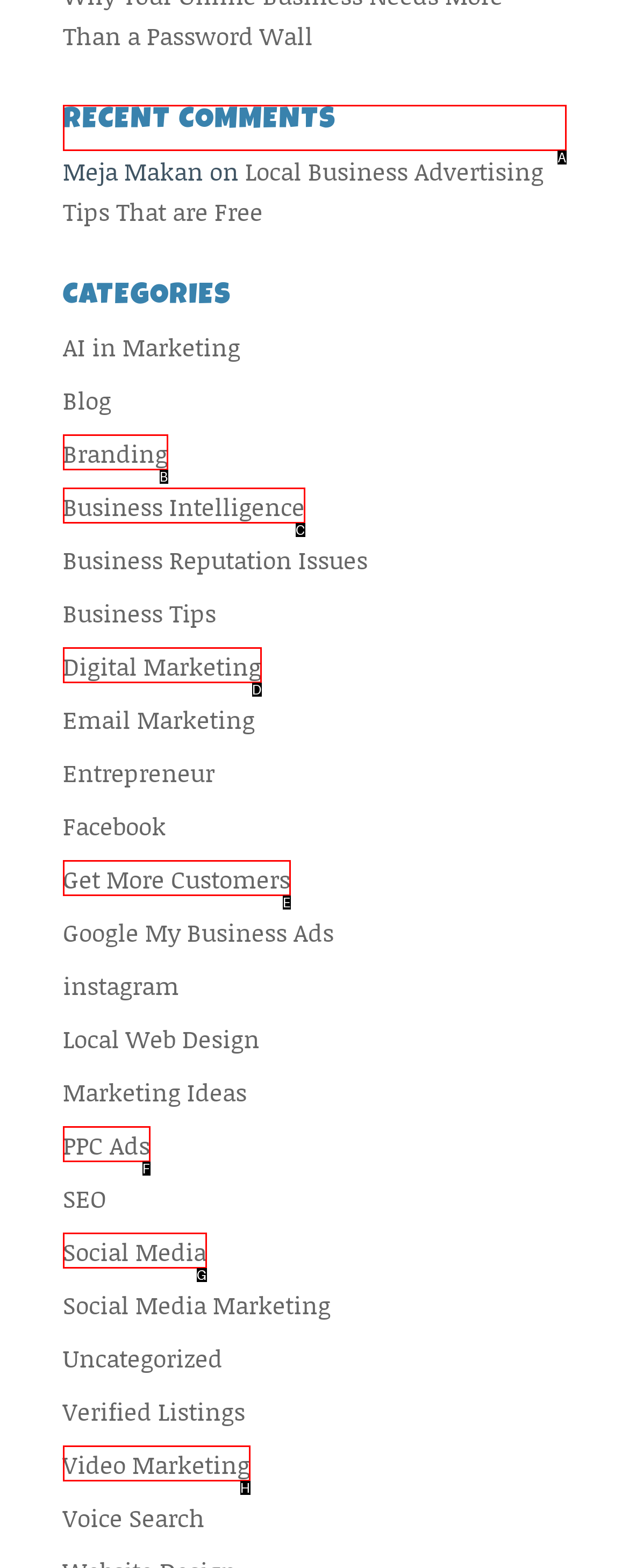From the options shown in the screenshot, tell me which lettered element I need to click to complete the task: view recent comments.

A